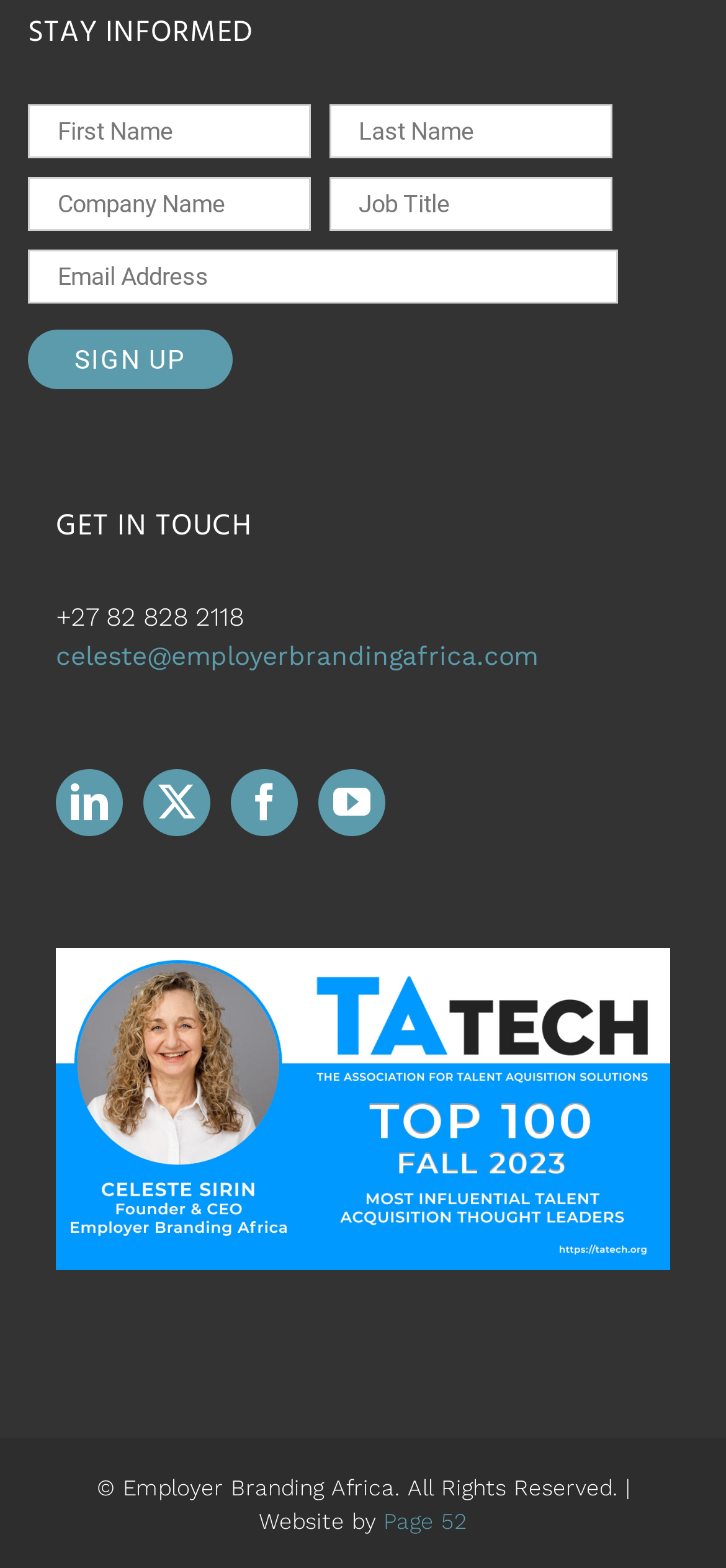Examine the screenshot and answer the question in as much detail as possible: What is the purpose of the form?

The form has fields for first name, last name, company name, job title, and email address, and a 'Sign up' button, indicating that the purpose of the form is to sign up for something, likely a newsletter or subscription.